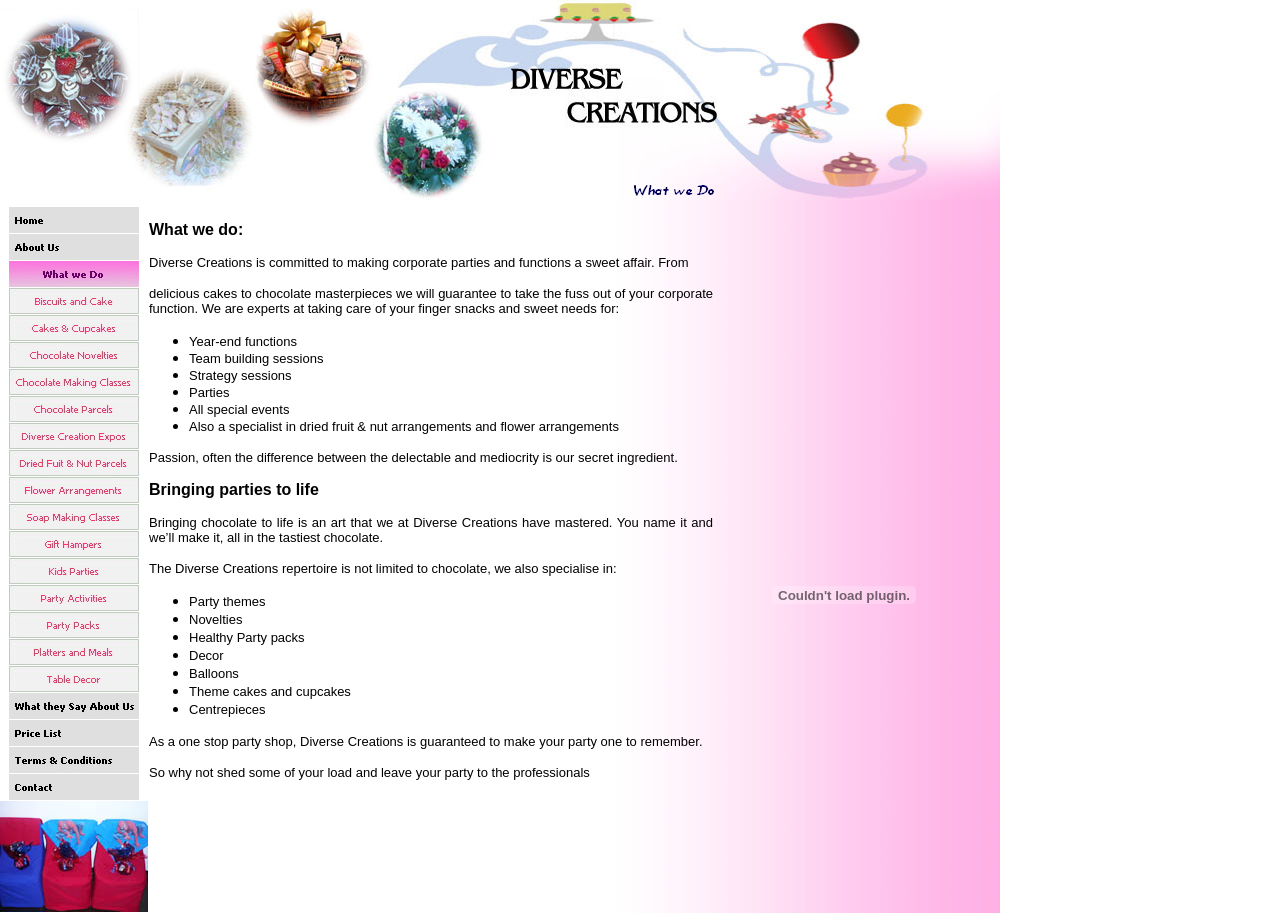Extract the bounding box for the UI element that matches this description: "email me by clicking here".

None